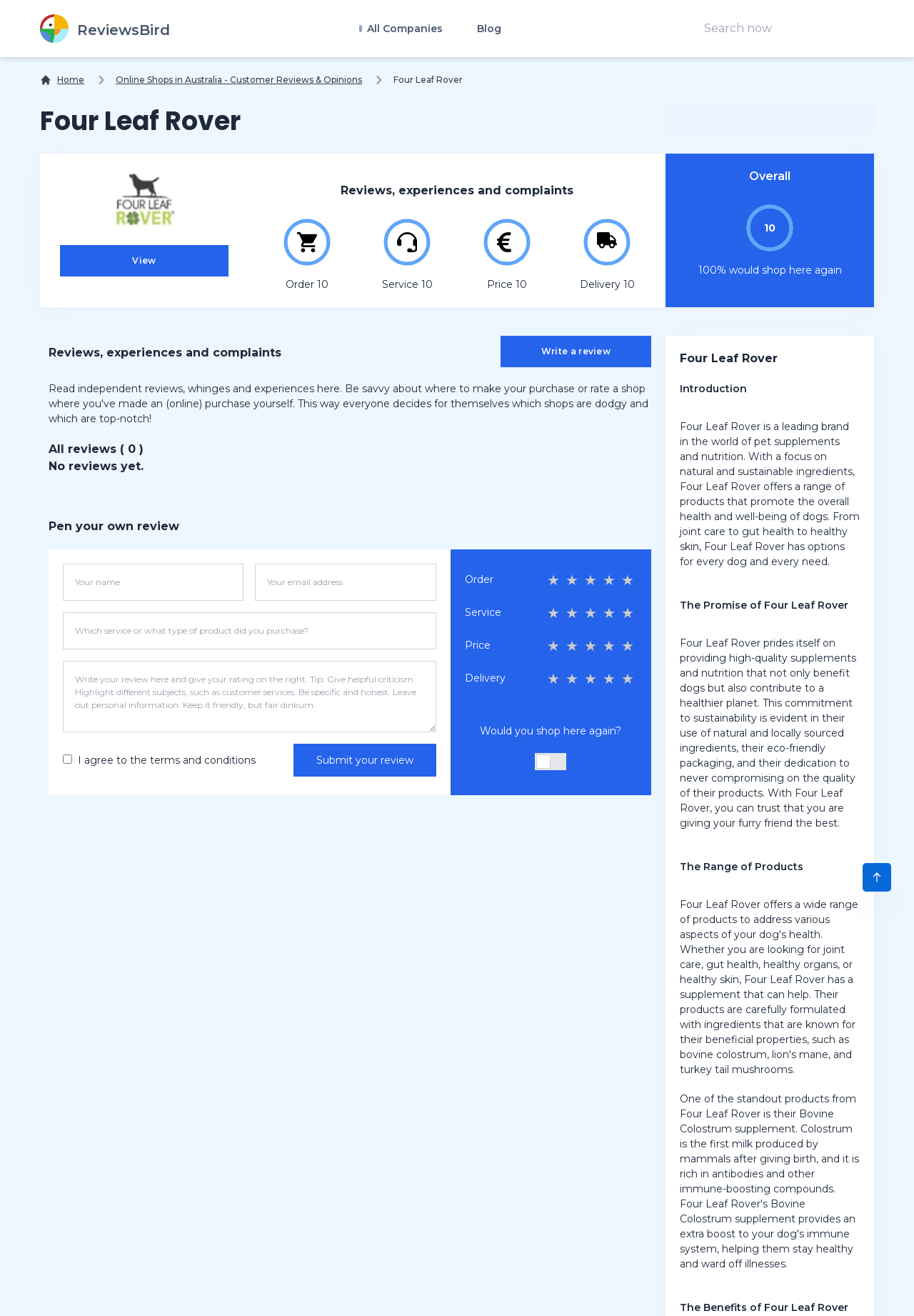Please find the bounding box coordinates of the element's region to be clicked to carry out this instruction: "Submit your review".

[0.321, 0.565, 0.477, 0.59]